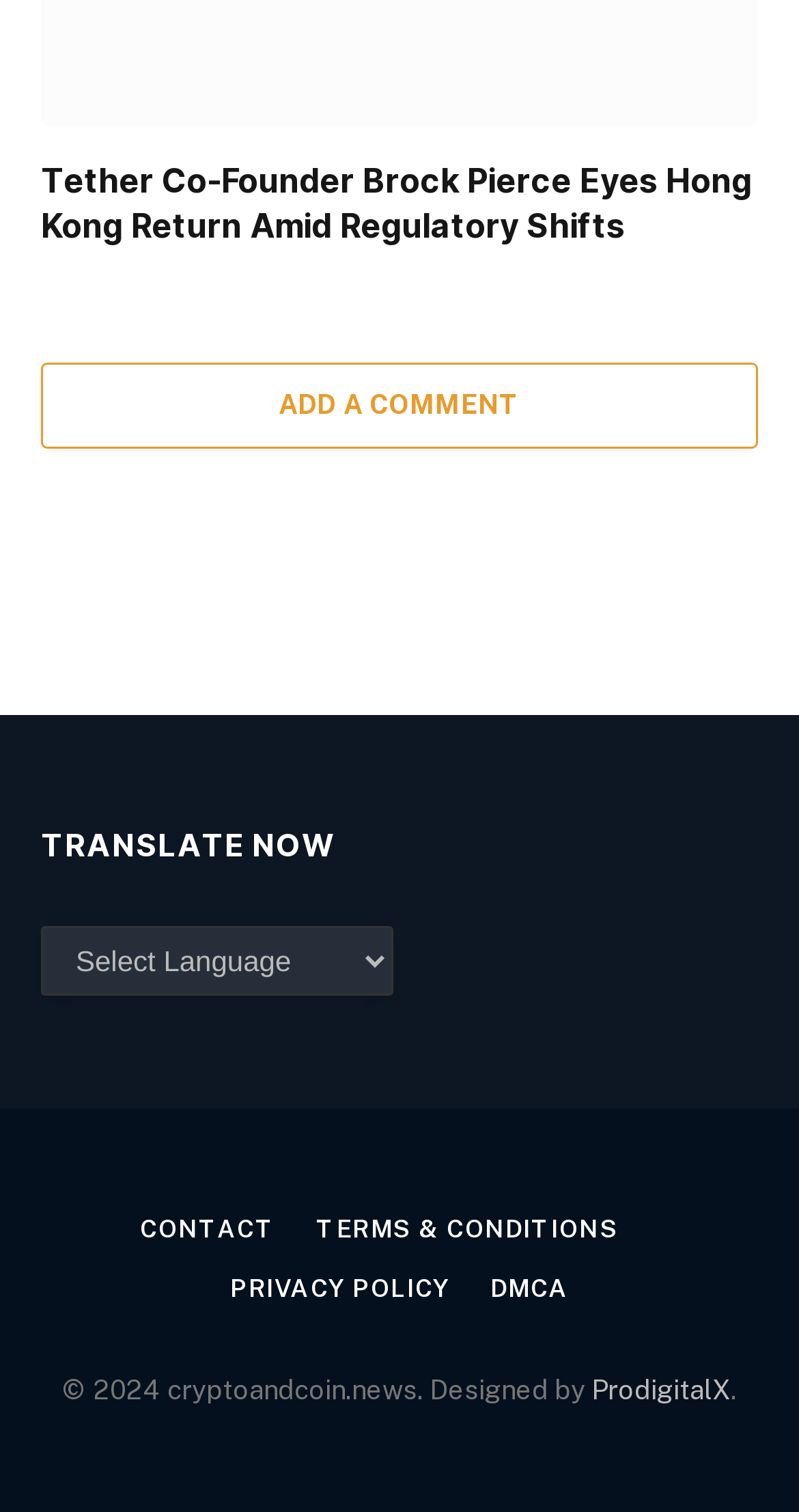Locate the bounding box coordinates of the clickable area to execute the instruction: "Read the news article". Provide the coordinates as four float numbers between 0 and 1, represented as [left, top, right, bottom].

[0.051, 0.106, 0.941, 0.163]